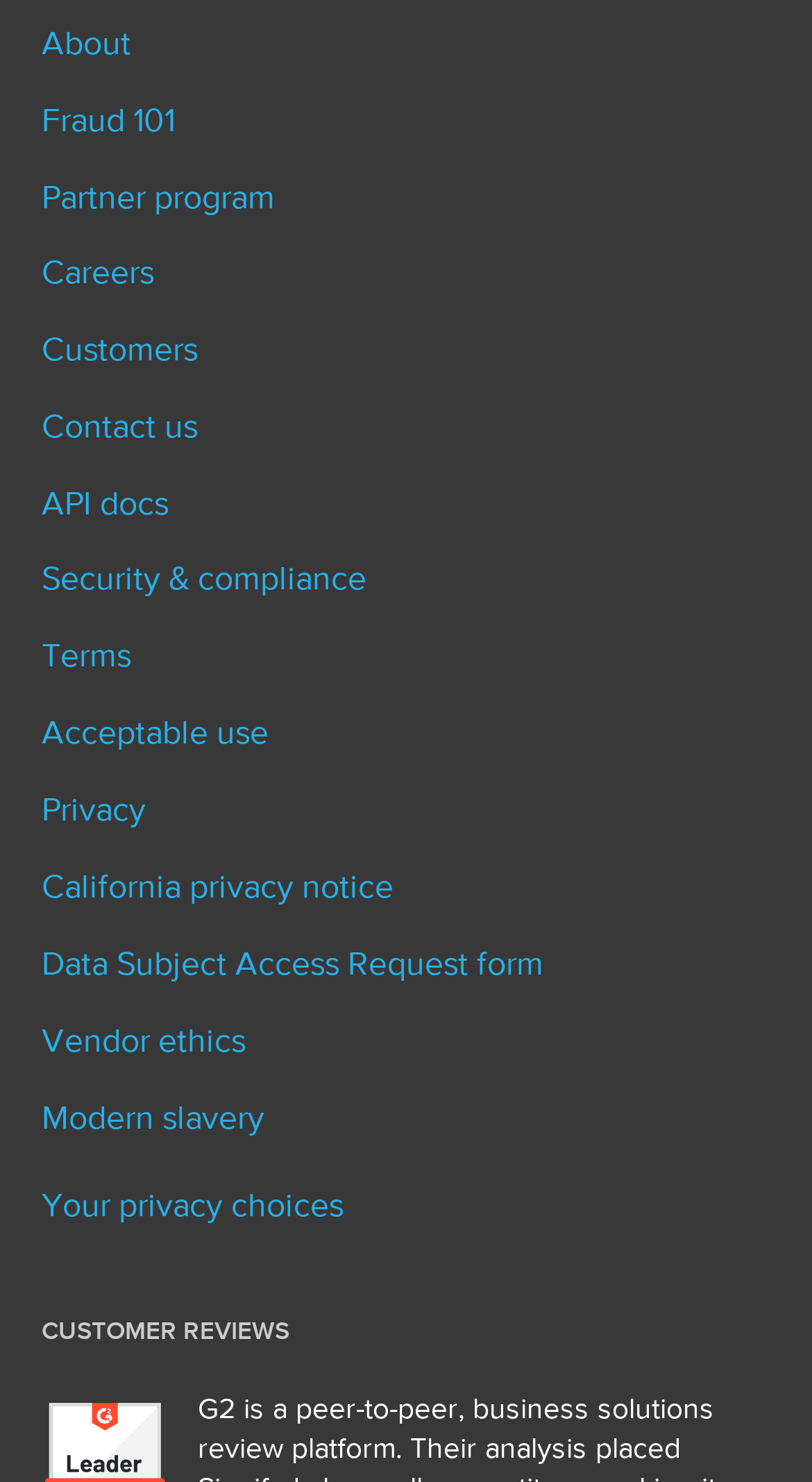What are the main categories in the top navigation menu?
Please give a well-detailed answer to the question.

By examining the top navigation menu, I can see that there are three main categories: 'About', 'Fraud 101', and 'Partner program'. These categories are presented as links and are located at the top of the webpage.